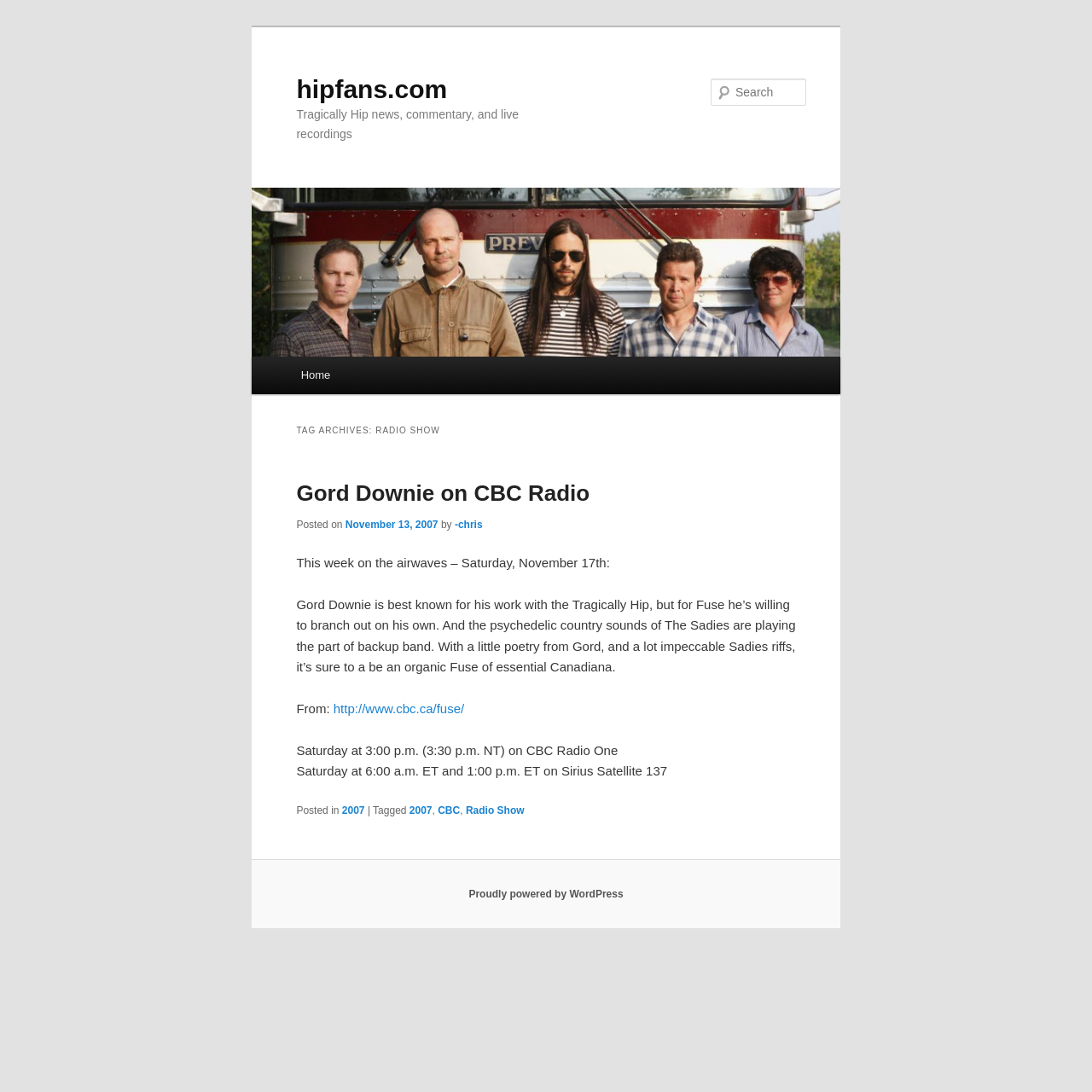What is the topic of the article?
Based on the image, provide a one-word or brief-phrase response.

Gord Downie on CBC Radio